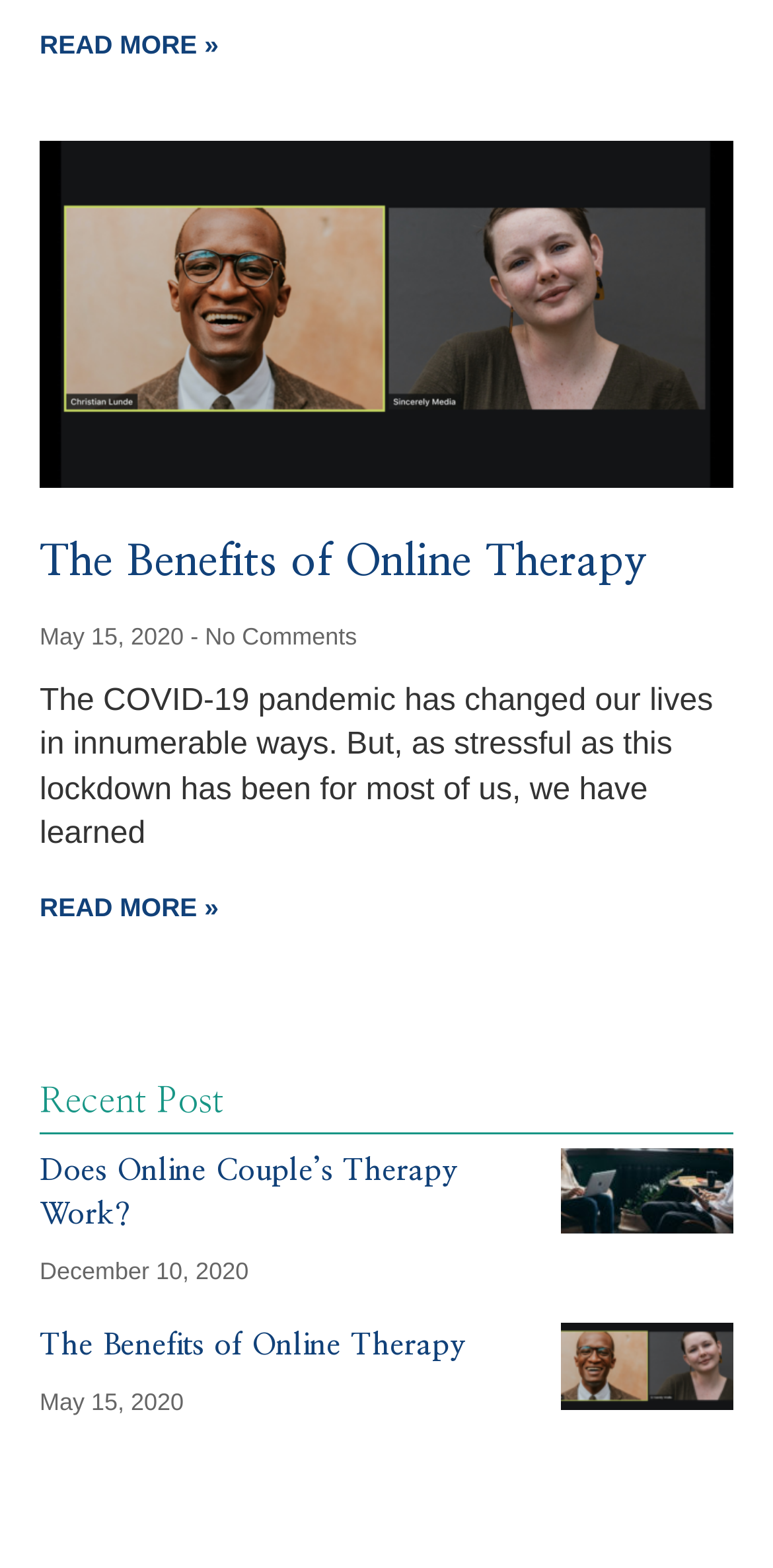Answer the following query concisely with a single word or phrase:
How many articles are on this webpage?

3